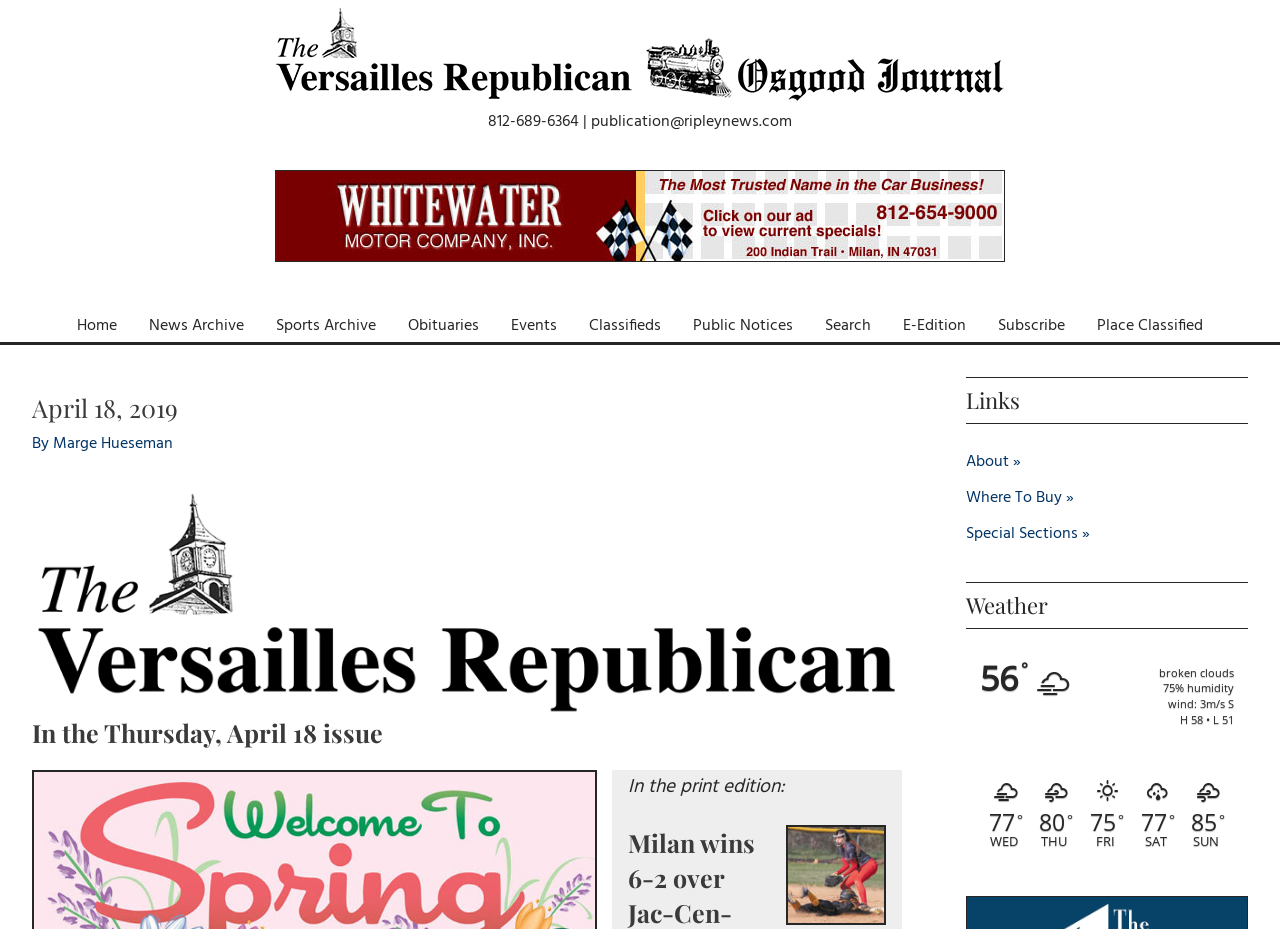Using the elements shown in the image, answer the question comprehensively: What is the name of the author of the article?

I found the name of the author of the article by looking at the link element with the text 'Marge Hueseman' which is located in the article section of the webpage.